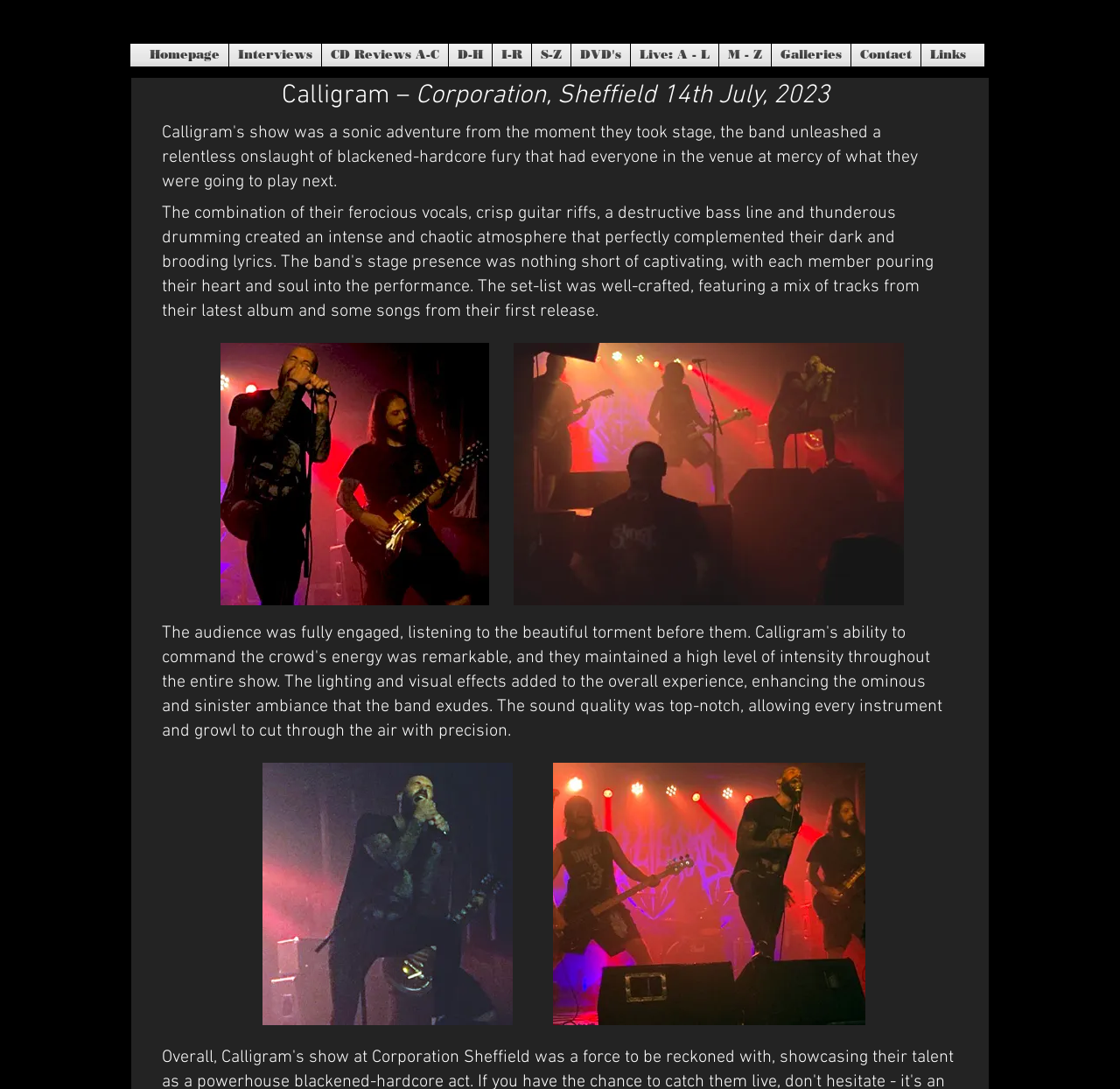Find and indicate the bounding box coordinates of the region you should select to follow the given instruction: "view interviews".

[0.204, 0.04, 0.286, 0.061]